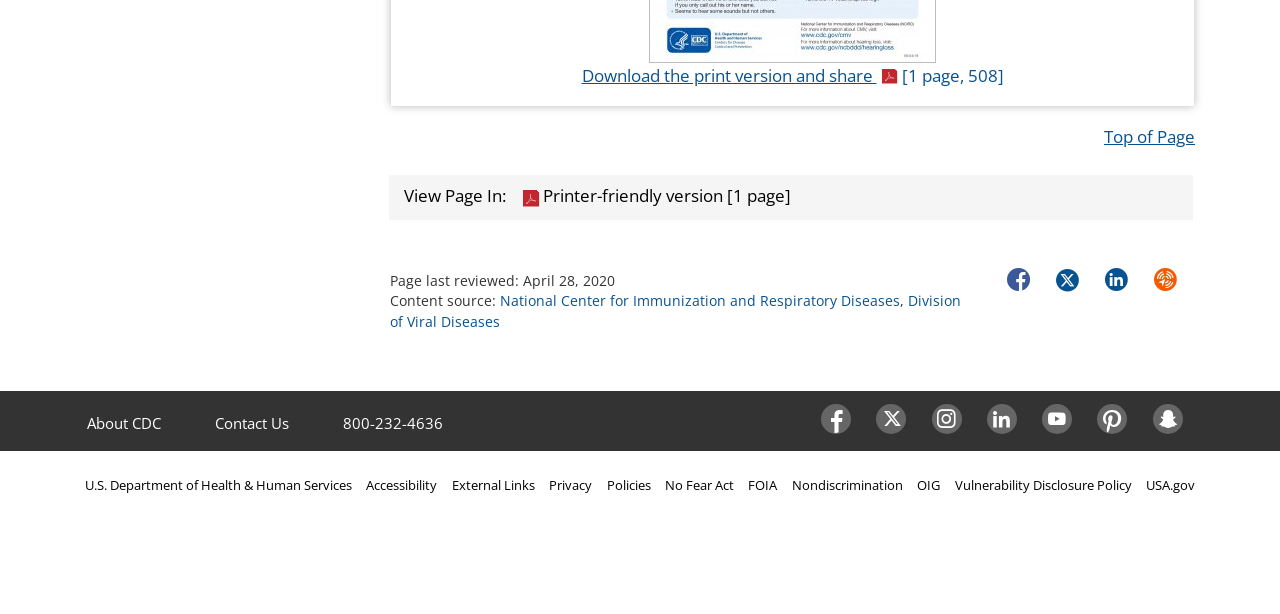Specify the bounding box coordinates of the area to click in order to execute this command: 'View the printer-friendly version'. The coordinates should consist of four float numbers ranging from 0 to 1, and should be formatted as [left, top, right, bottom].

[0.409, 0.299, 0.618, 0.344]